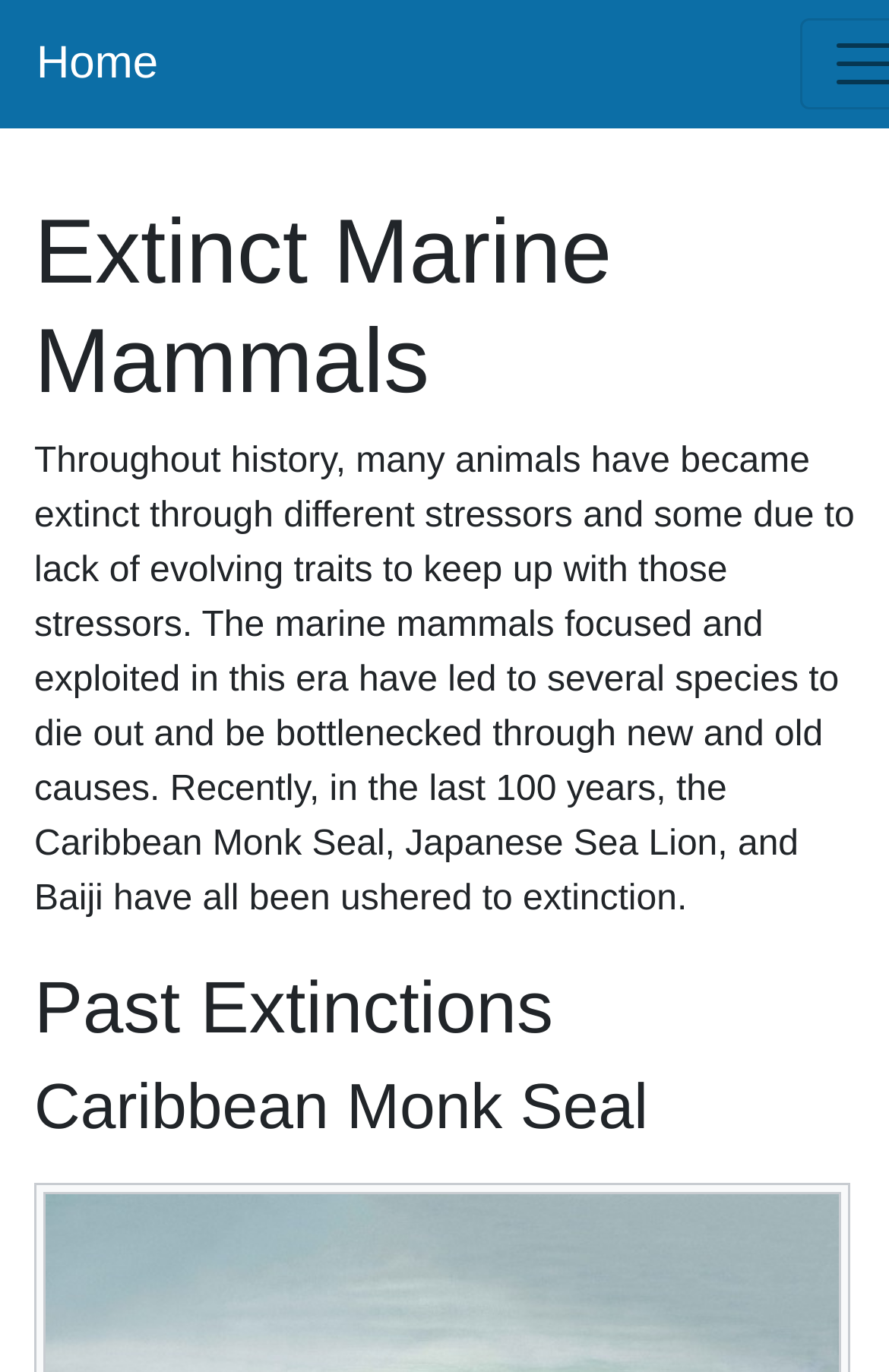Extract the main heading text from the webpage.

Extinct Marine Mammals